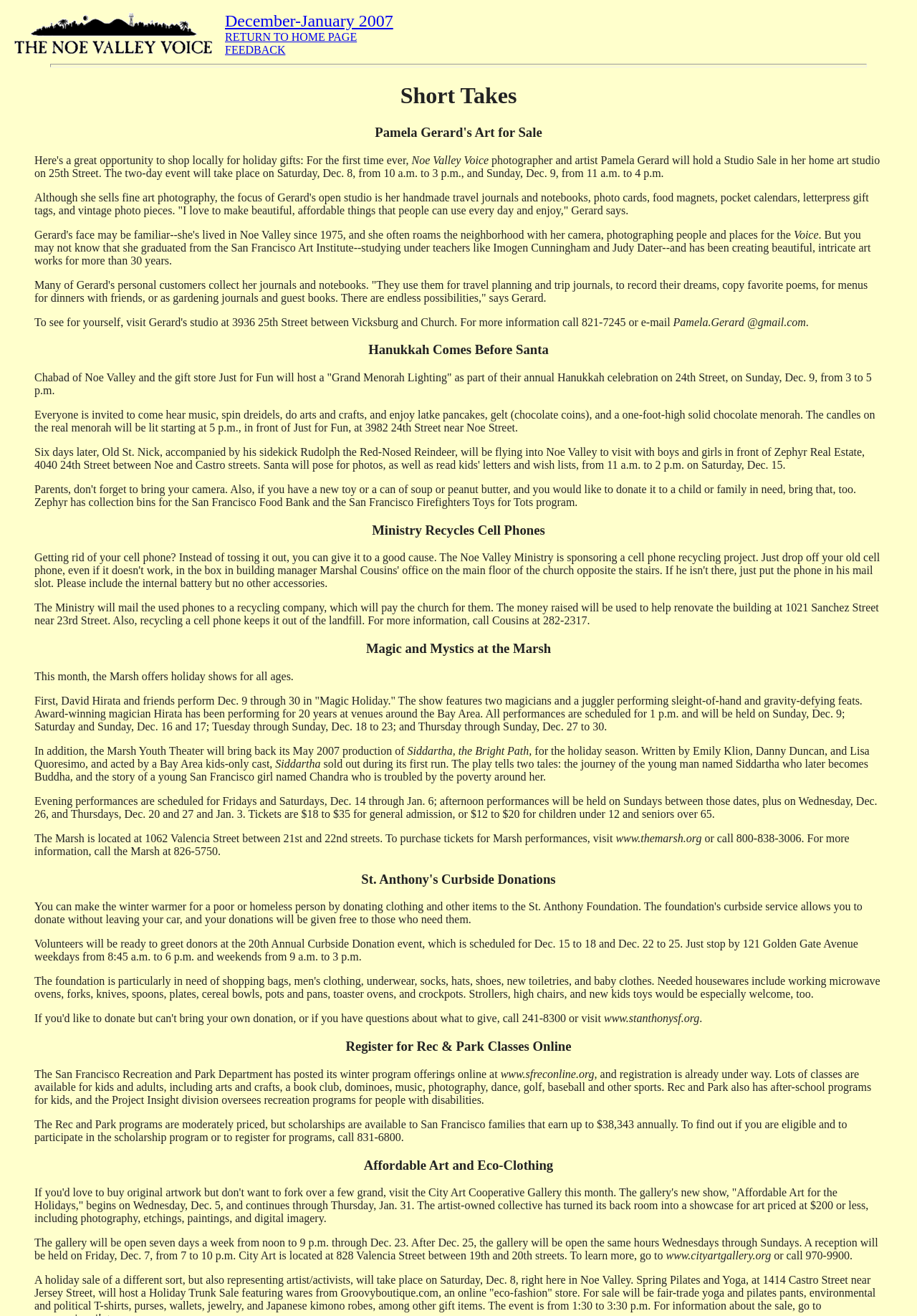Please determine the bounding box coordinates, formatted as (top-left x, top-left y, bottom-right x, bottom-right y), with all values as floating point numbers between 0 and 1. Identify the bounding box of the region described as: December-January 2007

[0.245, 0.009, 0.429, 0.023]